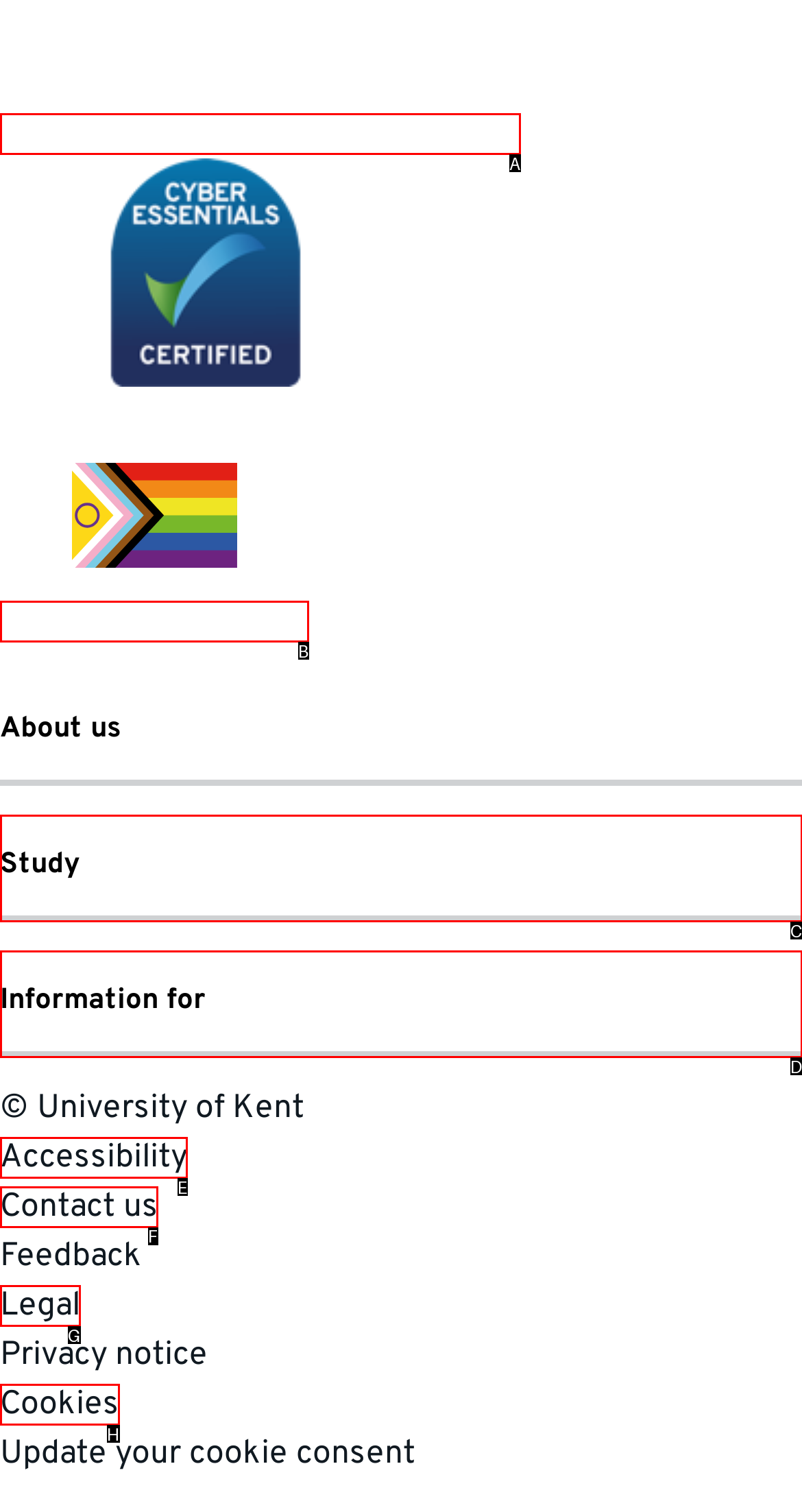Indicate which lettered UI element to click to fulfill the following task: Contact the University of Kent
Provide the letter of the correct option.

F